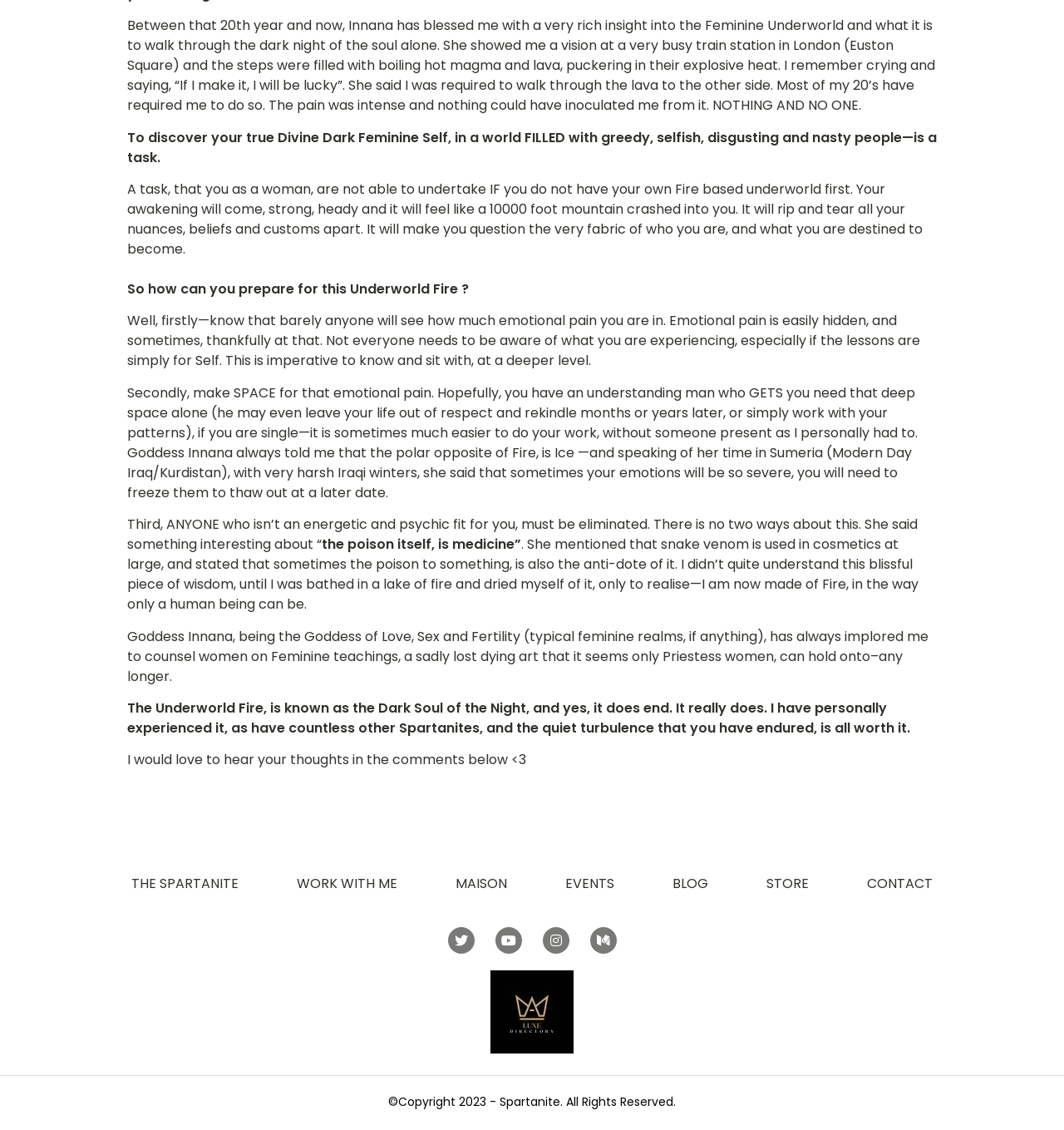What is the author's request at the end of the article?
Kindly offer a detailed explanation using the data available in the image.

The author concludes the article by saying 'I would love to hear your thoughts in the comments below <3', indicating that they want to engage with their readers and hear their opinions on the topic.